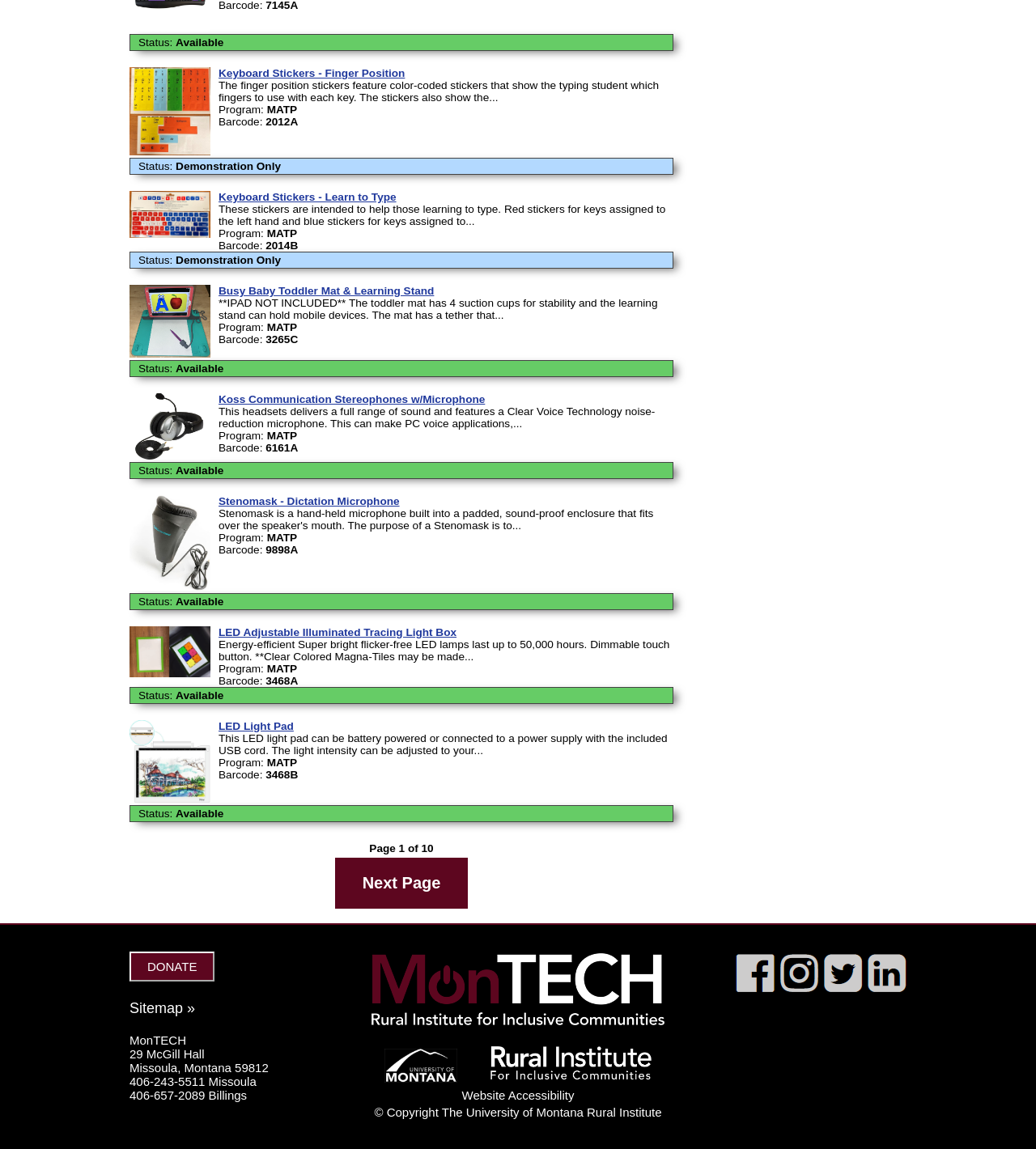Determine the bounding box coordinates for the HTML element mentioned in the following description: "DONATE". The coordinates should be a list of four floats ranging from 0 to 1, represented as [left, top, right, bottom].

[0.125, 0.828, 0.207, 0.854]